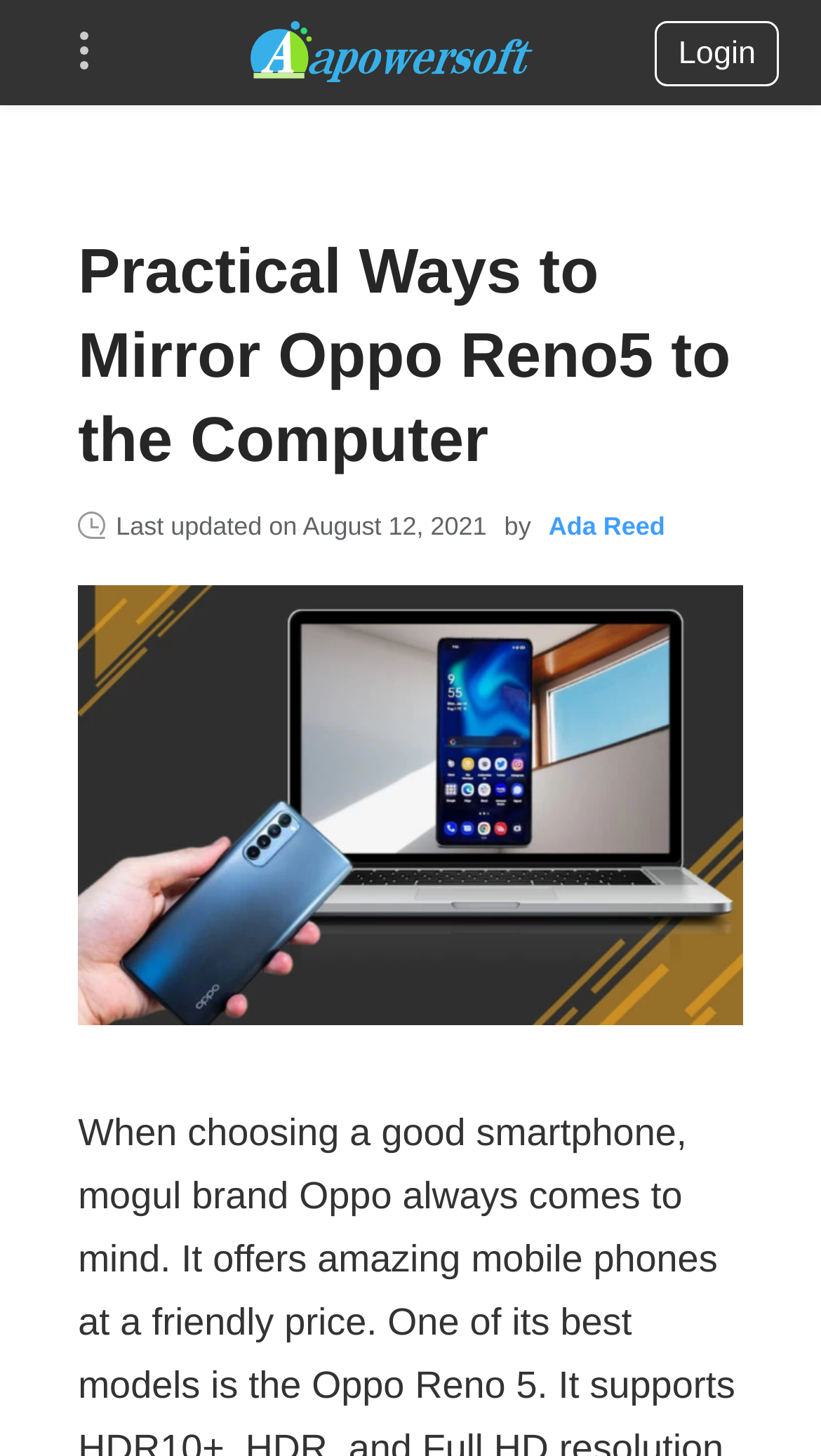Identify the main heading from the webpage and provide its text content.

Practical Ways to Mirror Oppo Reno5 to the Computer